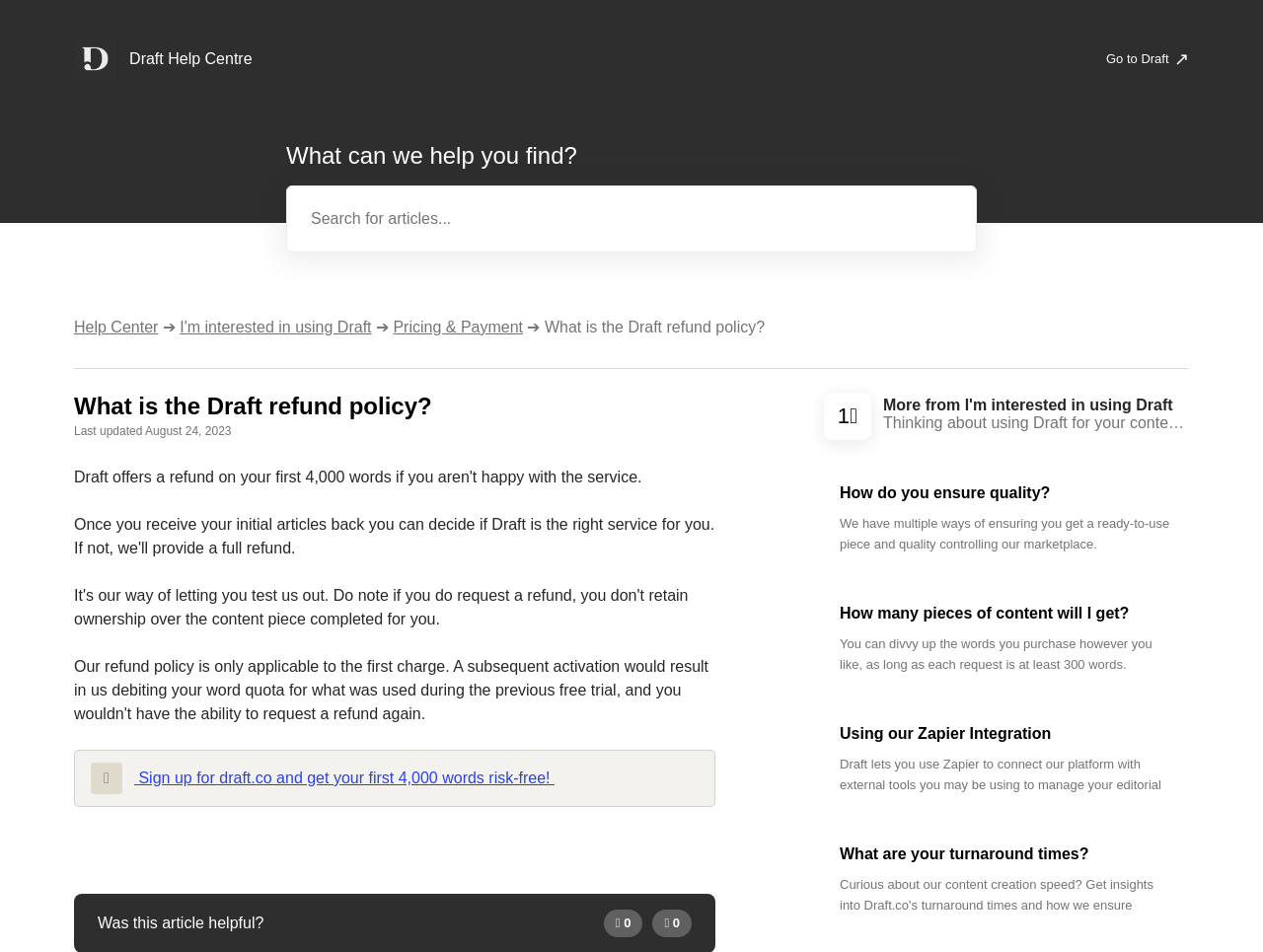Pinpoint the bounding box coordinates of the clickable area necessary to execute the following instruction: "Sign up for draft.co". The coordinates should be given as four float numbers between 0 and 1, namely [left, top, right, bottom].

[0.106, 0.808, 0.439, 0.826]